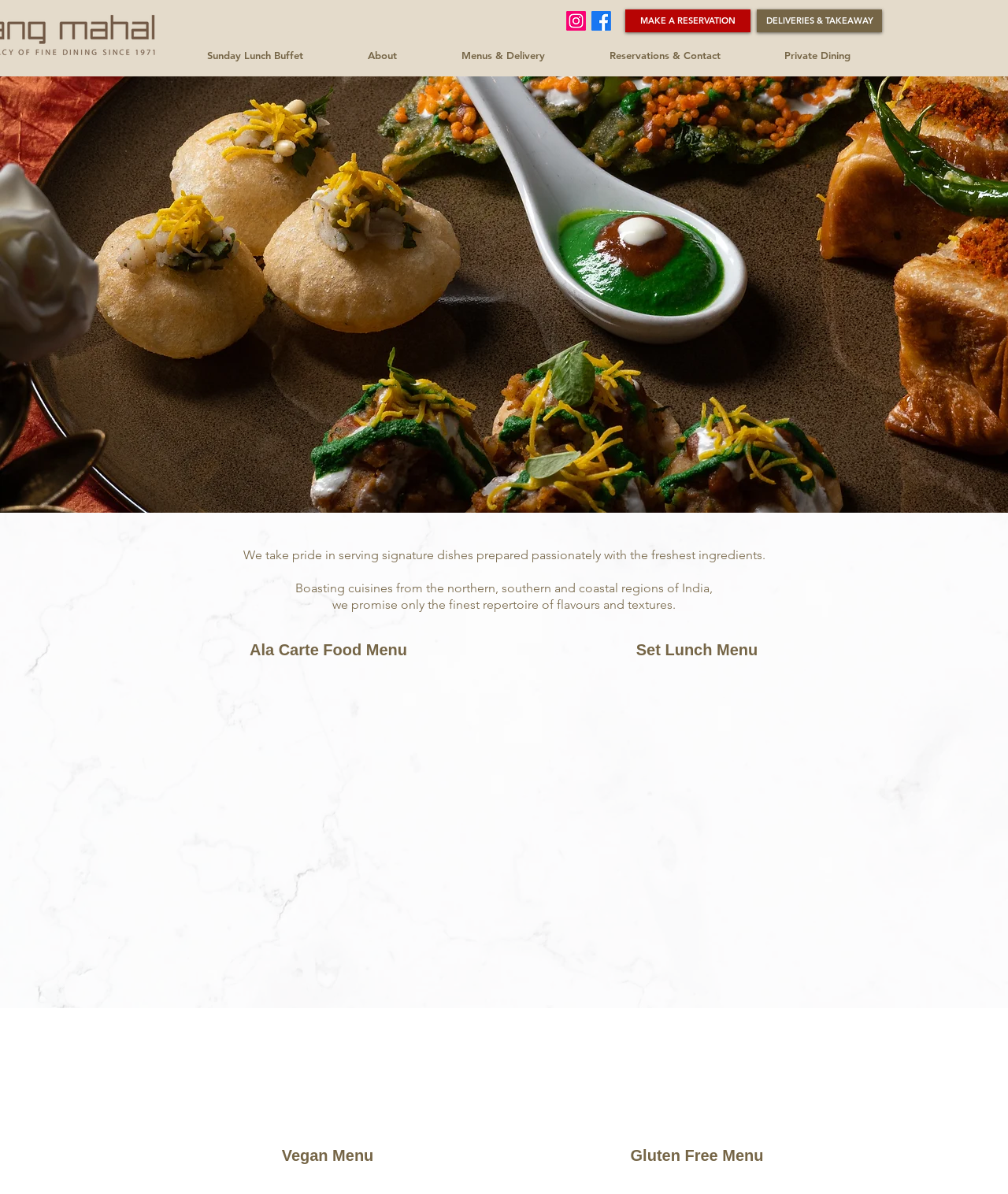What is the name of the restaurant?
Give a single word or phrase as your answer by examining the image.

Rang Mahal